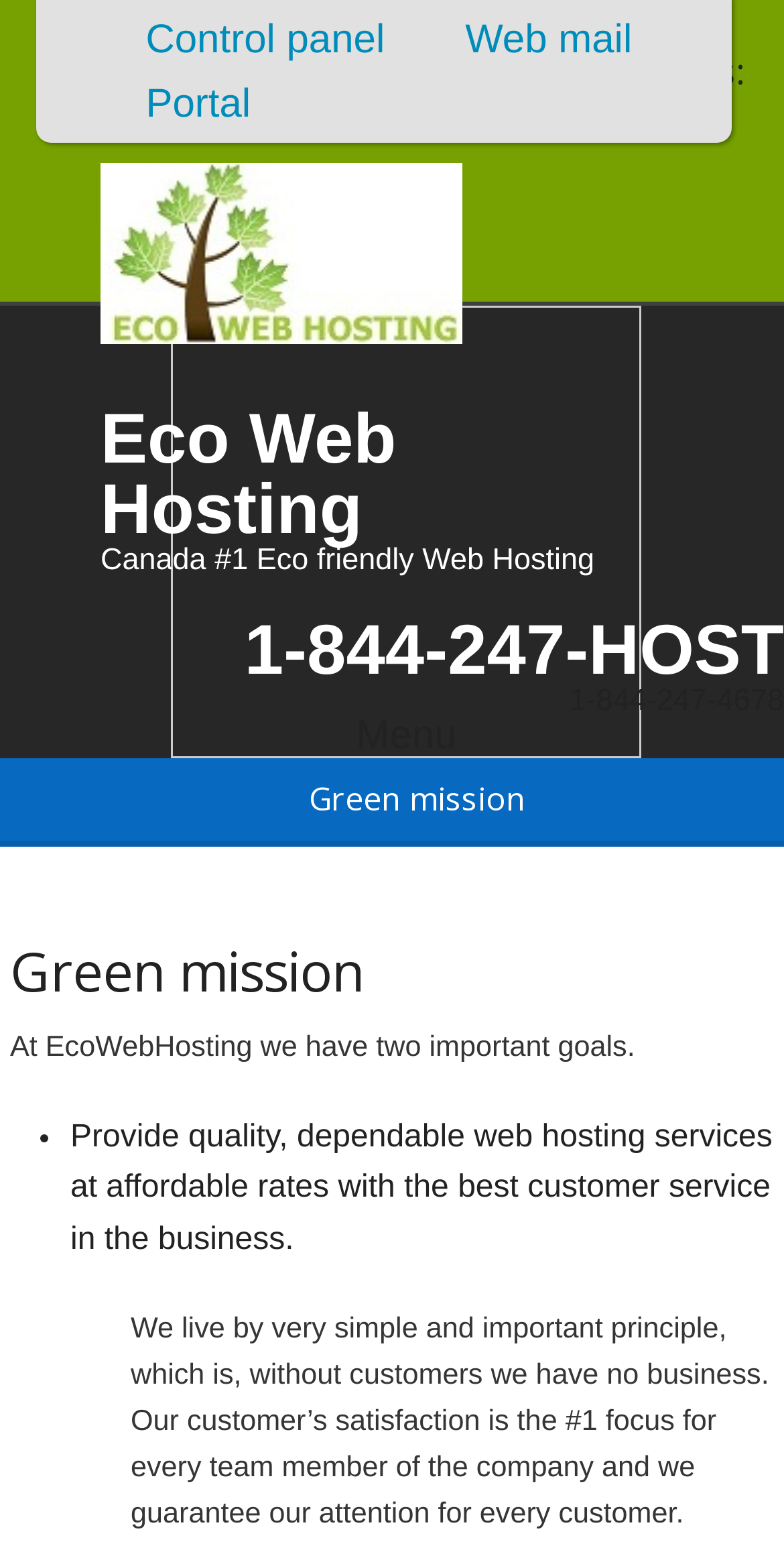Please answer the following question as detailed as possible based on the image: 
What is the company's name?

The company's name is Eco Web Hosting, which is displayed as a link element on the webpage and also mentioned in the image element 'Eco Web Hosting'.